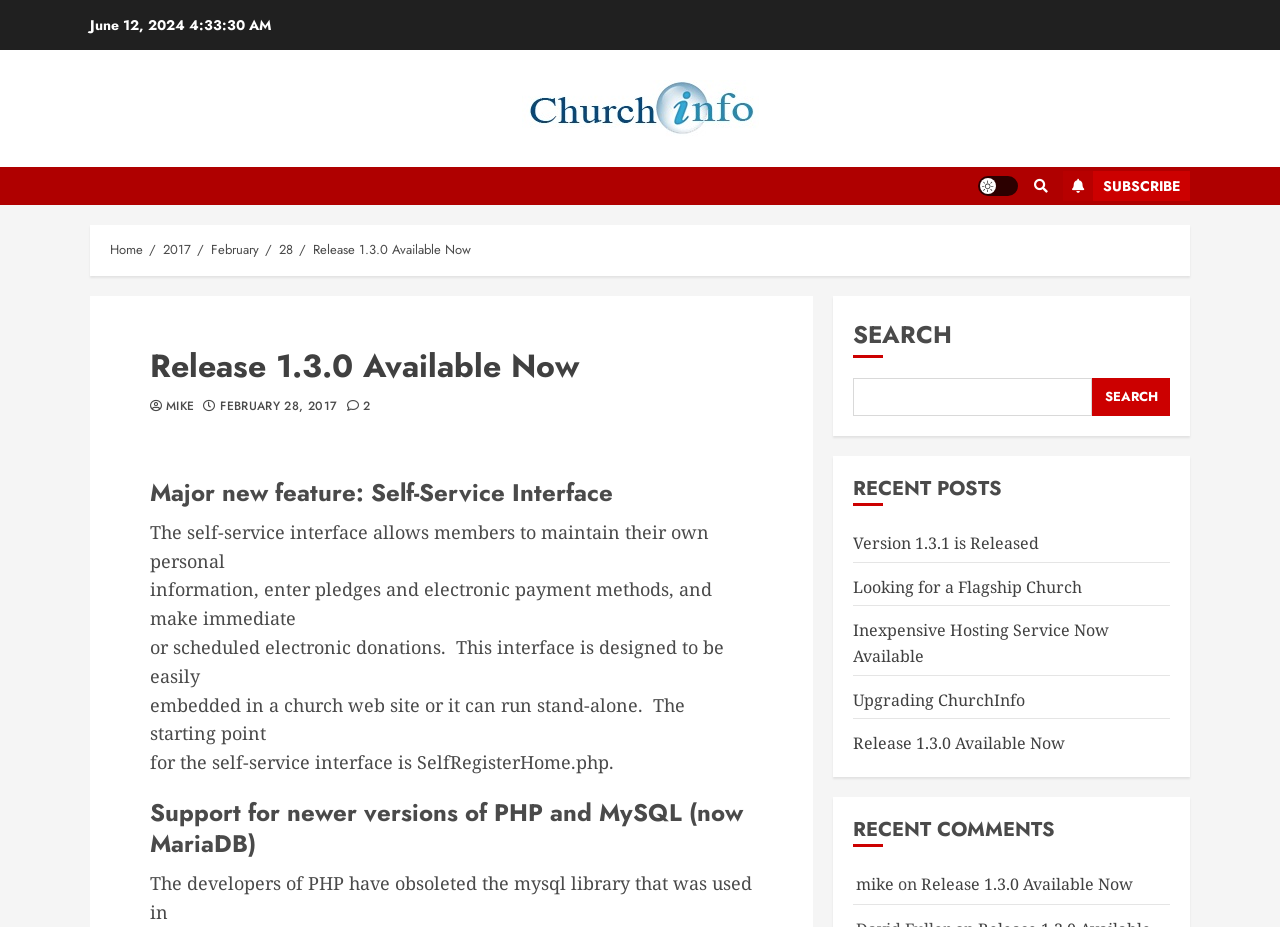What is the purpose of the SelfRegisterHome.php?
Answer the question with a thorough and detailed explanation.

The SelfRegisterHome.php is the starting point for the self-service interface, which allows members to maintain their own personal information and make electronic donations.